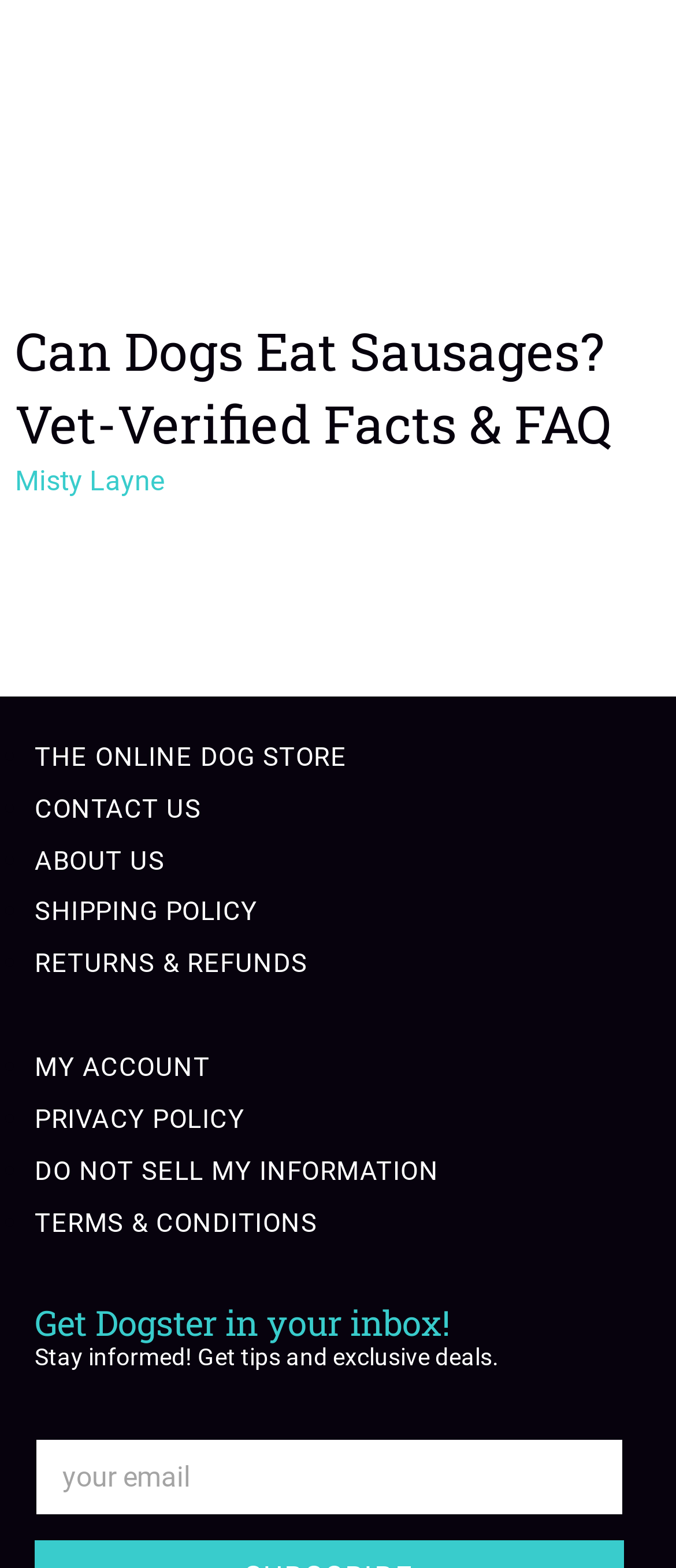What is the topic of the main article?
Analyze the screenshot and provide a detailed answer to the question.

The main article's topic can be determined by looking at the heading element with the text 'Can Dogs Eat Sausages? Vet-Verified Facts & FAQ'. This heading is a prominent element on the page, indicating that it is the main topic of the article.